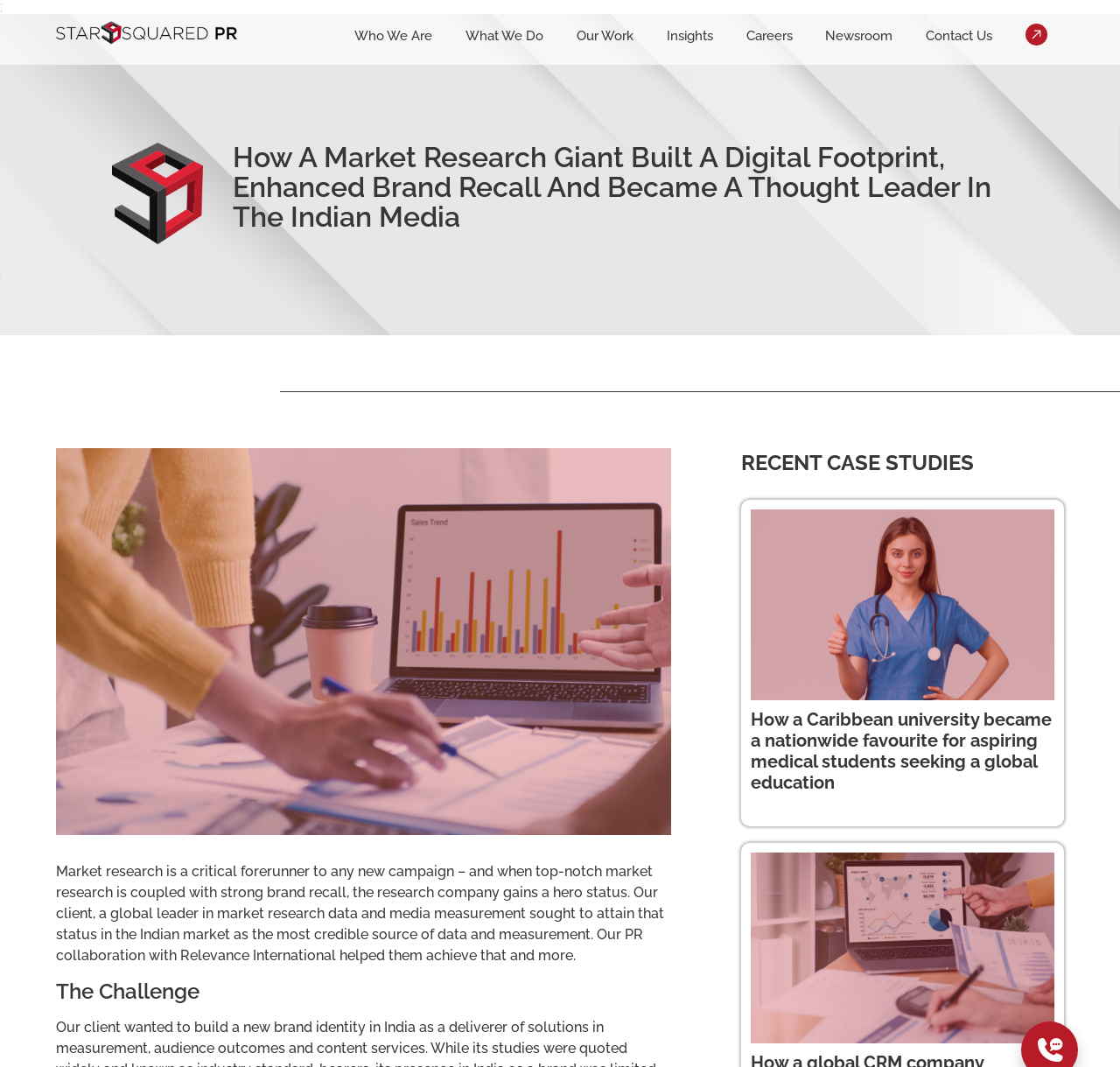Please locate the bounding box coordinates of the element's region that needs to be clicked to follow the instruction: "Read the 'The Challenge' section". The bounding box coordinates should be provided as four float numbers between 0 and 1, i.e., [left, top, right, bottom].

[0.05, 0.918, 0.599, 0.953]